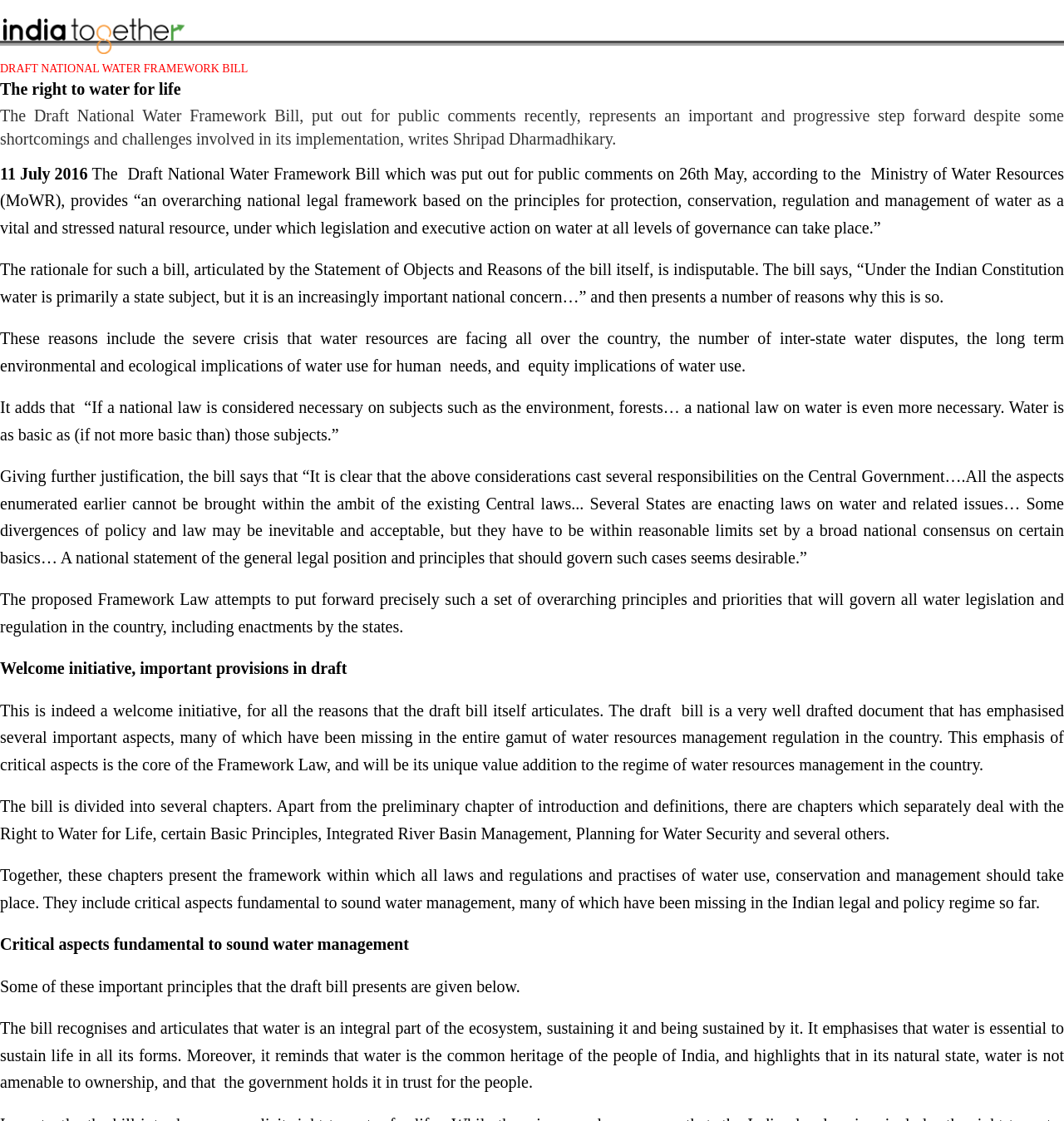Explain the features and main sections of the webpage comprehensively.

This webpage appears to be an article discussing the Draft National Water Framework Bill in India. At the top of the page, there is a small image, followed by a title "DRAFT NATIONAL WATER FRAMEWORK BILL" in a prominent font. Below the title, there is a brief summary of the article, which sets the context for the bill and its importance.

The main content of the article is divided into several paragraphs, each discussing a specific aspect of the bill. The text is dense and informative, with the author providing a detailed analysis of the bill's provisions and their implications. The paragraphs are arranged in a logical order, with each one building on the previous one to provide a comprehensive understanding of the bill.

Throughout the article, there are several subheadings that break up the text and provide a clear structure to the content. These subheadings include "Welcome initiative, important provisions in draft" and "Critical aspects fundamental to sound water management". The text also includes quotes from the bill itself, which are set apart from the rest of the content to provide additional context and emphasis.

At the bottom of the page, there is a date "11 July 2016" indicating when the article was published. Overall, the webpage appears to be a well-structured and informative article that provides a detailed analysis of the Draft National Water Framework Bill in India.